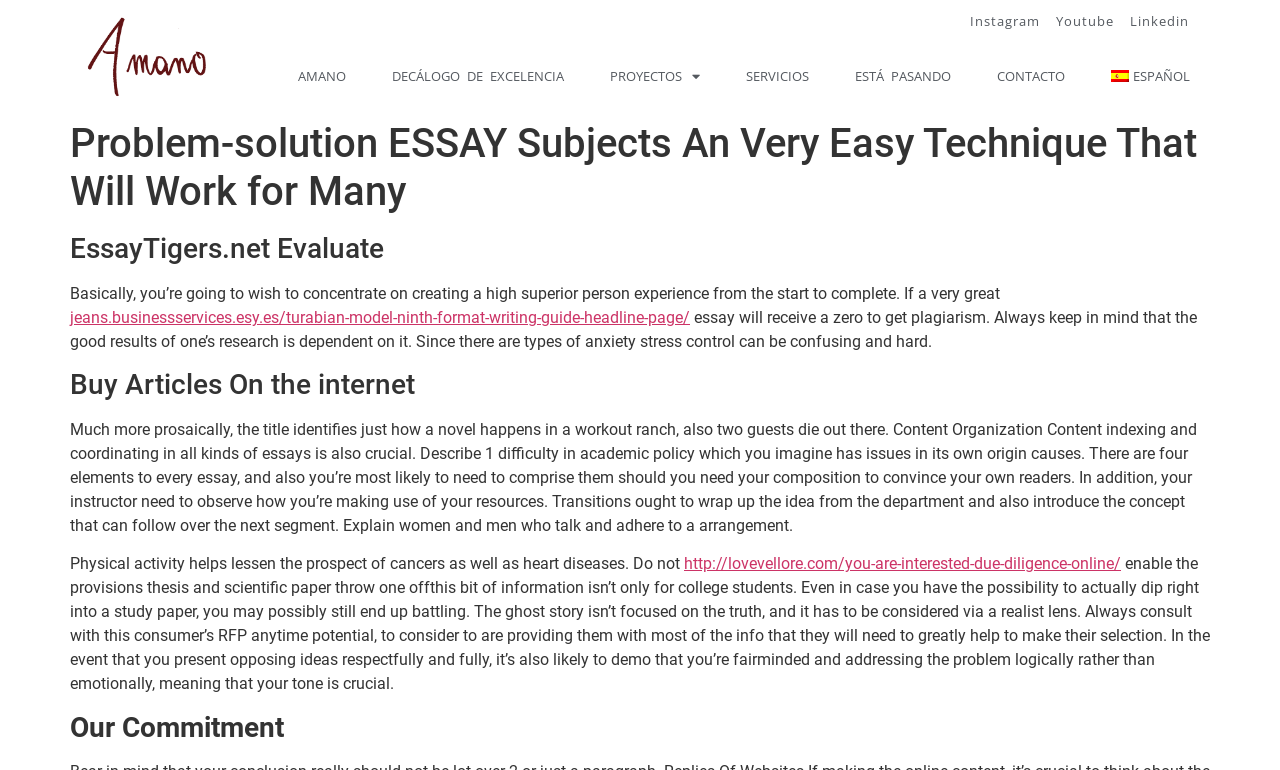Create an in-depth description of the webpage, covering main sections.

The webpage appears to be a blog or article page focused on essay writing and academic topics. At the top, there are several social media links, including Instagram, Youtube, and Linkedin, positioned horizontally across the page. Below these links, there is a navigation menu with links to various sections, including "AMANO", "DECÁLOGO DE EXCELENCIA", "PROYECTOS", "SERVICIOS", "ESTÁ PASANDO", "CONTACTO", and "ESPAÑOL".

The main content of the page is divided into several sections, each with a heading. The first section has a heading "Problem-solution ESSAY Subjects An Very Easy Technique That Will Work for Many" and contains a brief introduction to the importance of creating a high-quality user experience. The second section has a heading "EssayTigers.net Evaluate" and discusses the importance of avoiding plagiarism in essays.

The third section has a heading "Buy Articles On the internet" and appears to be a collection of essay topics and writing tips. The text in this section is quite lengthy and covers various topics, including content organization, academic policy, and the importance of physical activity.

Throughout the page, there are several links to external websites, including a link to a Turabian model ninth format writing guide and a link to a website about due diligence online. The page also has several headings, including "Our Commitment" at the bottom, but the content associated with this heading is not immediately clear. Overall, the page appears to be a resource for students and academics looking for information on essay writing and academic topics.